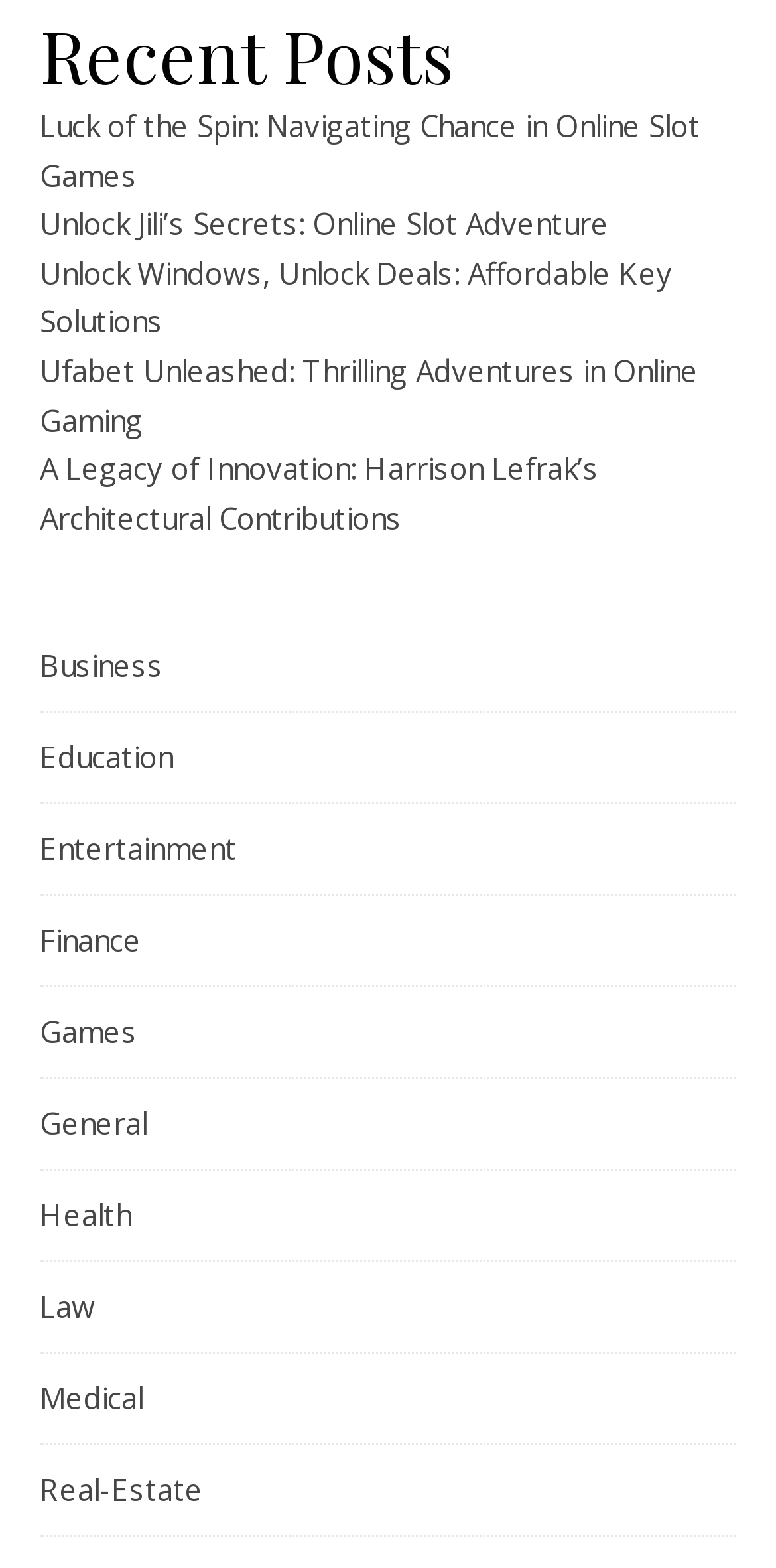For the element described, predict the bounding box coordinates as (top-left x, top-left y, bottom-right x, bottom-right y). All values should be between 0 and 1. Element description: Entertainment

[0.051, 0.513, 0.305, 0.57]